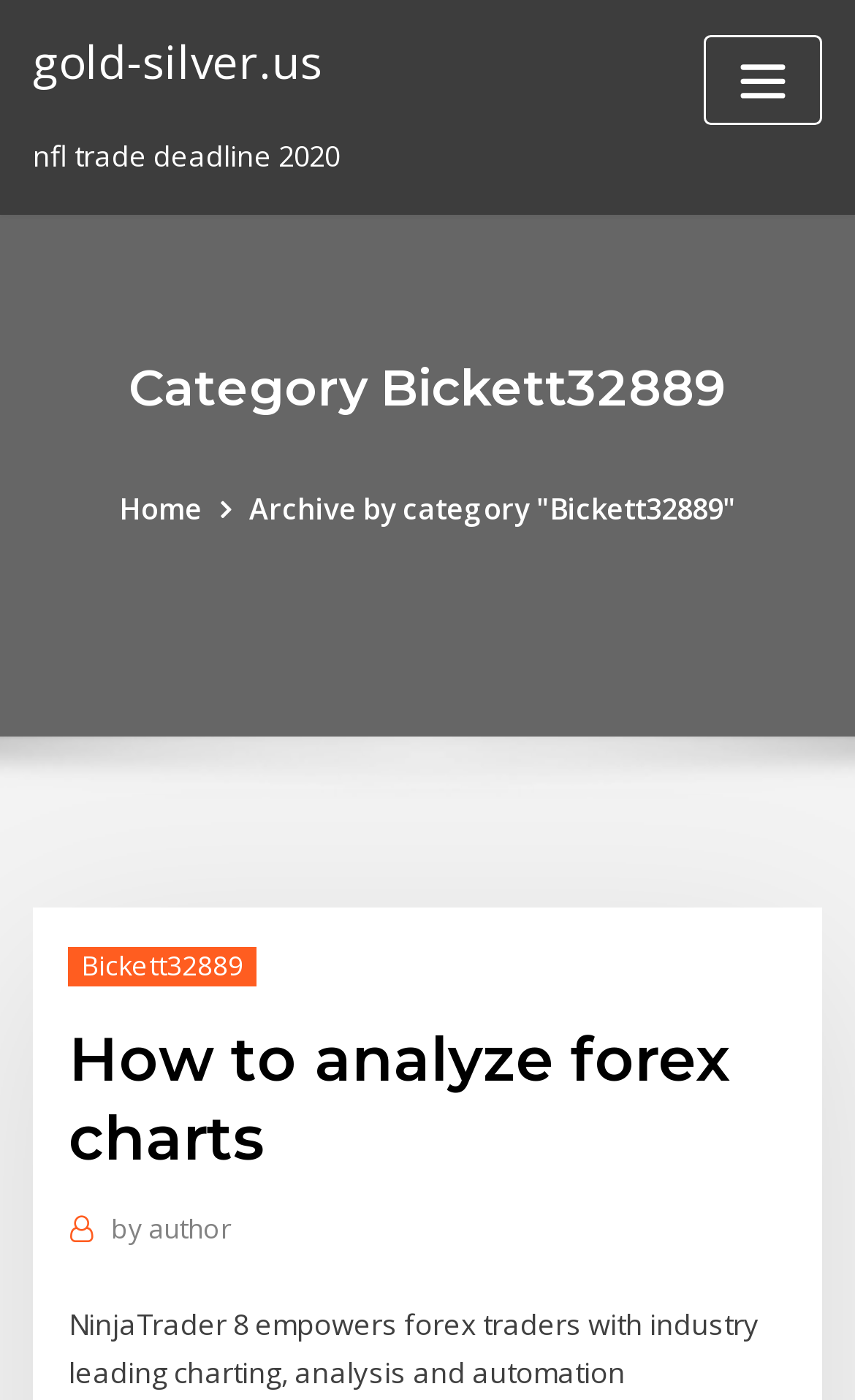Identify the bounding box of the HTML element described as: "Archive by category "Bickett32889"".

[0.291, 0.349, 0.861, 0.377]